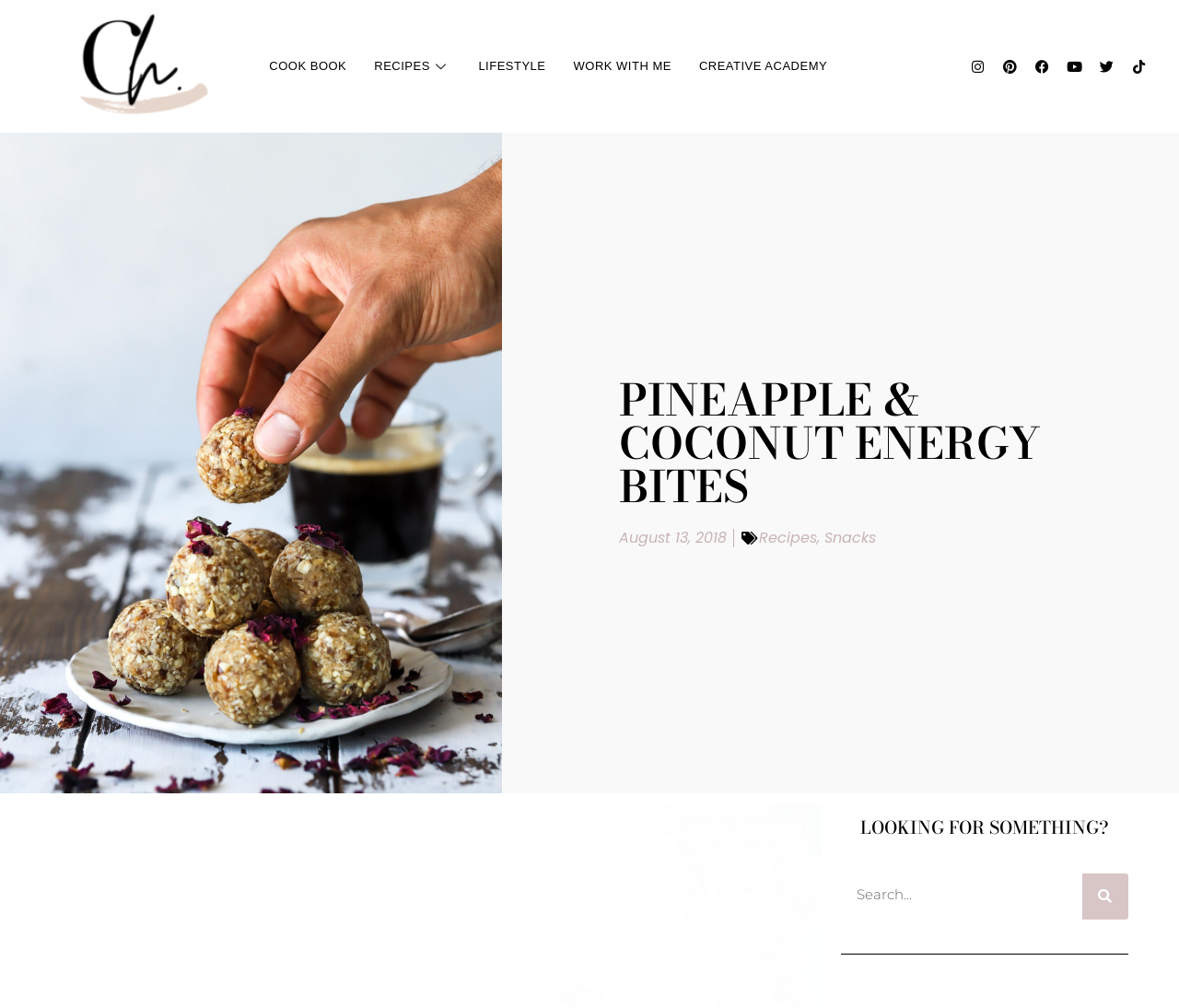What is the date of the post?
Based on the visual information, provide a detailed and comprehensive answer.

I found the date of the post by looking at the static text element that says 'August 13, 2018' which is located below the main heading 'PINEAPPLE & COCONUT ENERGY BITES'.